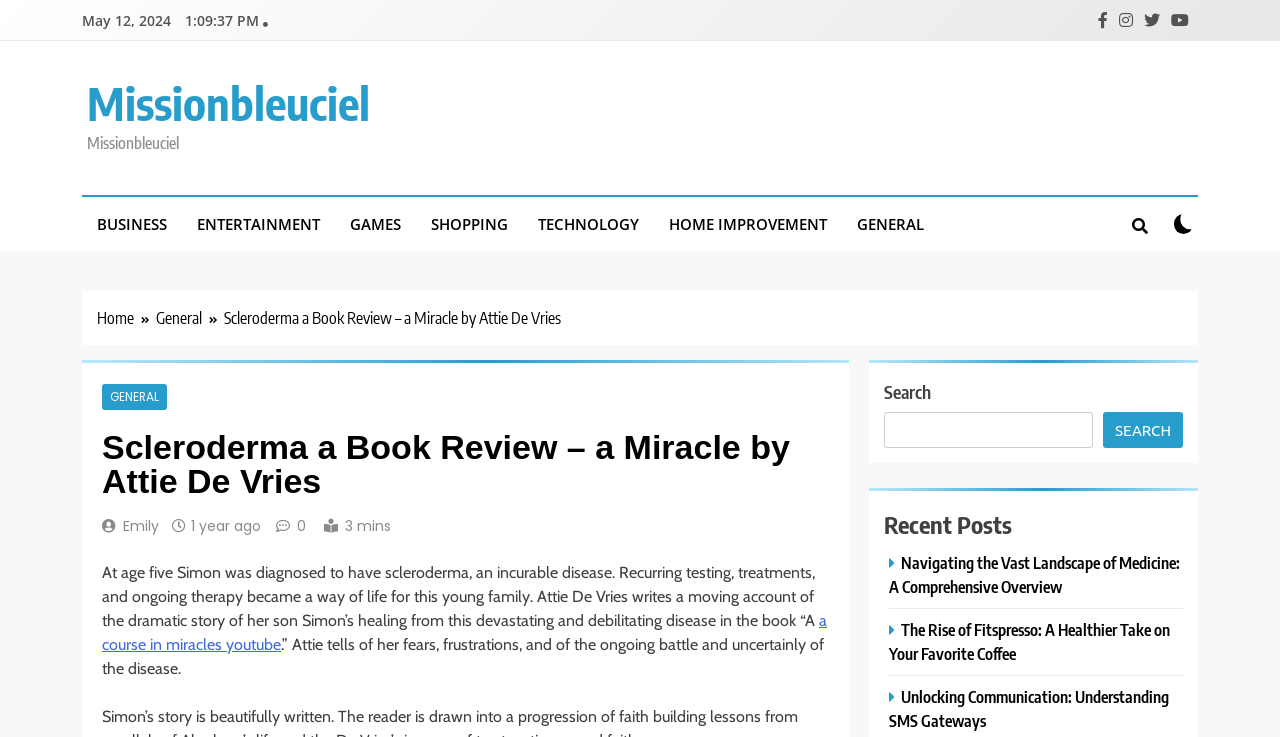Determine the bounding box coordinates of the element that should be clicked to execute the following command: "Click on the 'BUSINESS' category".

[0.064, 0.267, 0.142, 0.341]